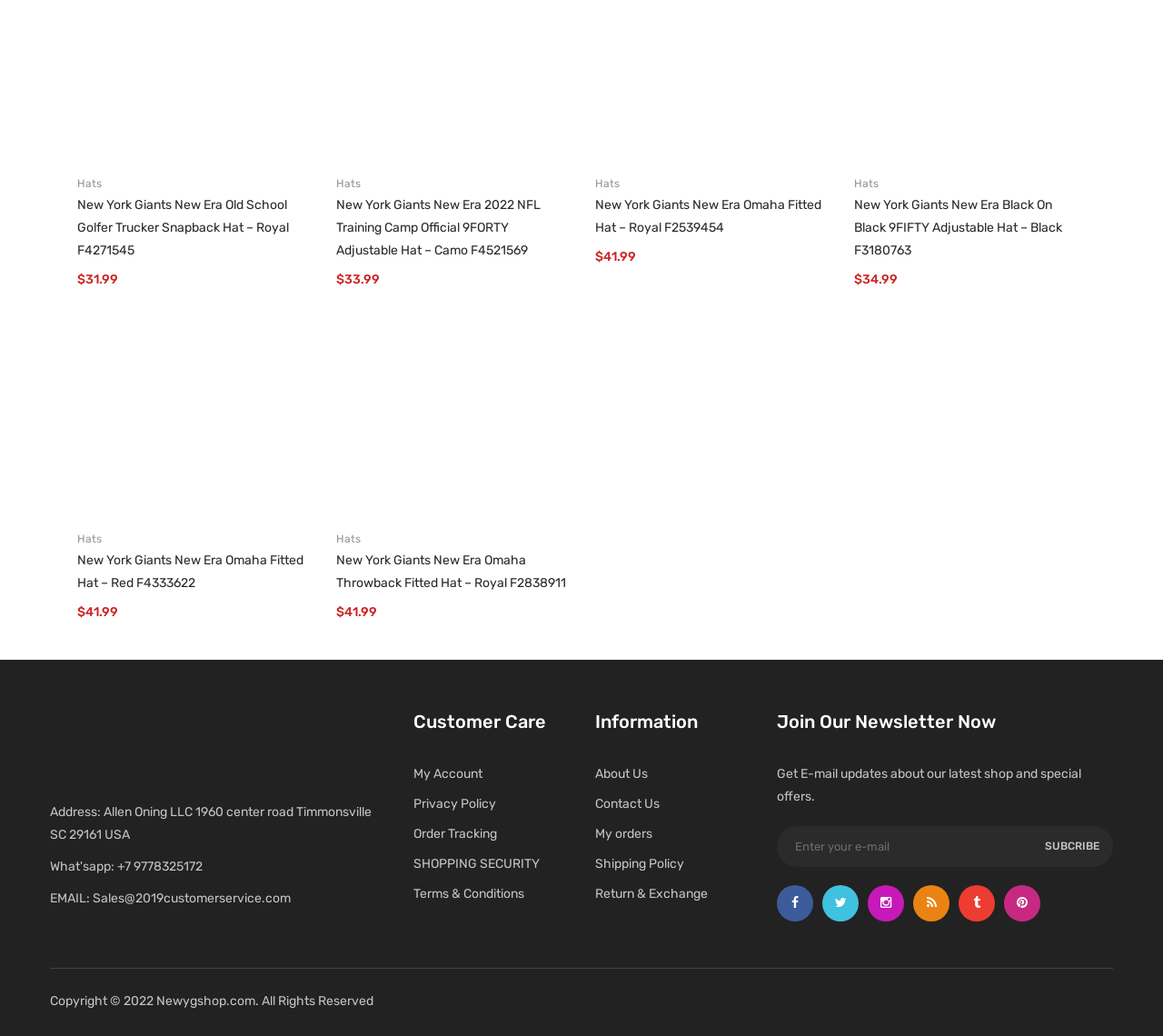Determine the bounding box coordinates for the element that should be clicked to follow this instruction: "Enter email address in the newsletter subscription field". The coordinates should be given as four float numbers between 0 and 1, in the format [left, top, right, bottom].

[0.668, 0.798, 0.891, 0.837]